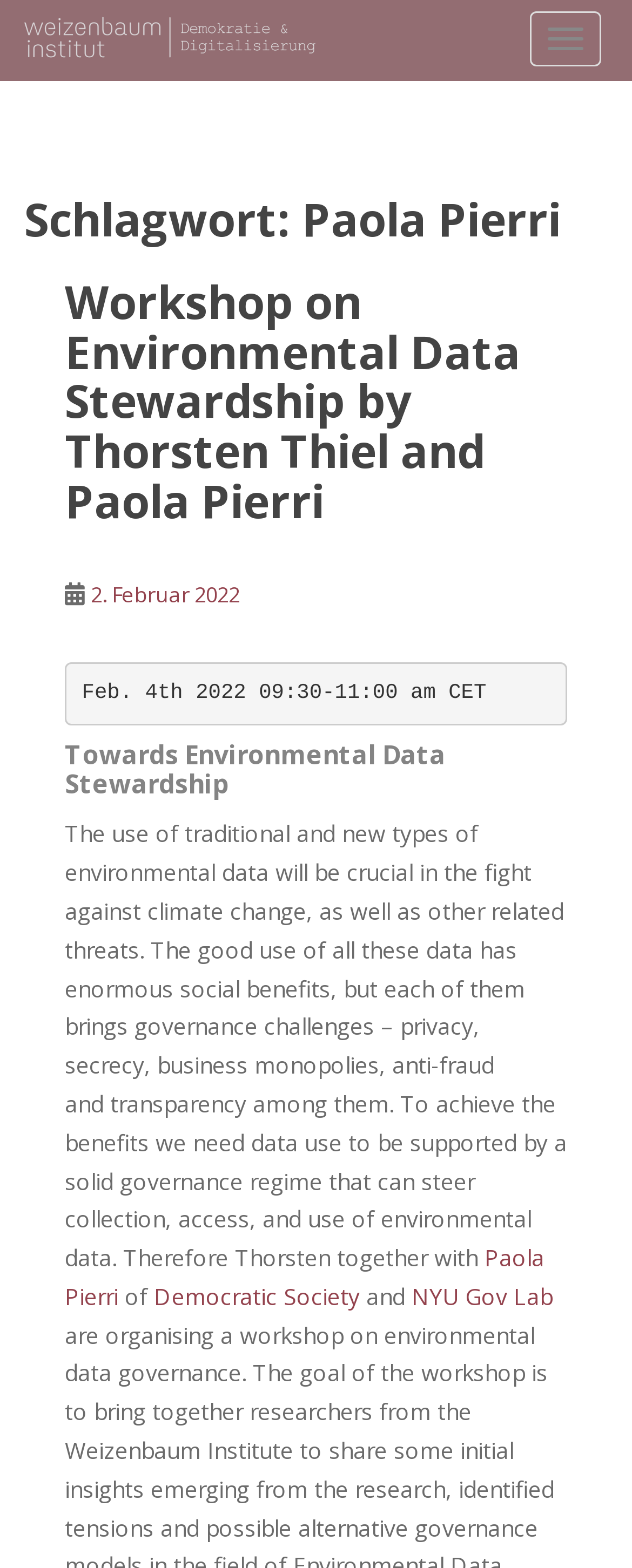What is the date of the workshop mentioned in the first article?
From the details in the image, provide a complete and detailed answer to the question.

The date of the workshop mentioned in the first article can be found in the link '2. Februar 2022', which is located below the title of the article. This date indicates when the workshop on environmental data stewardship took place.